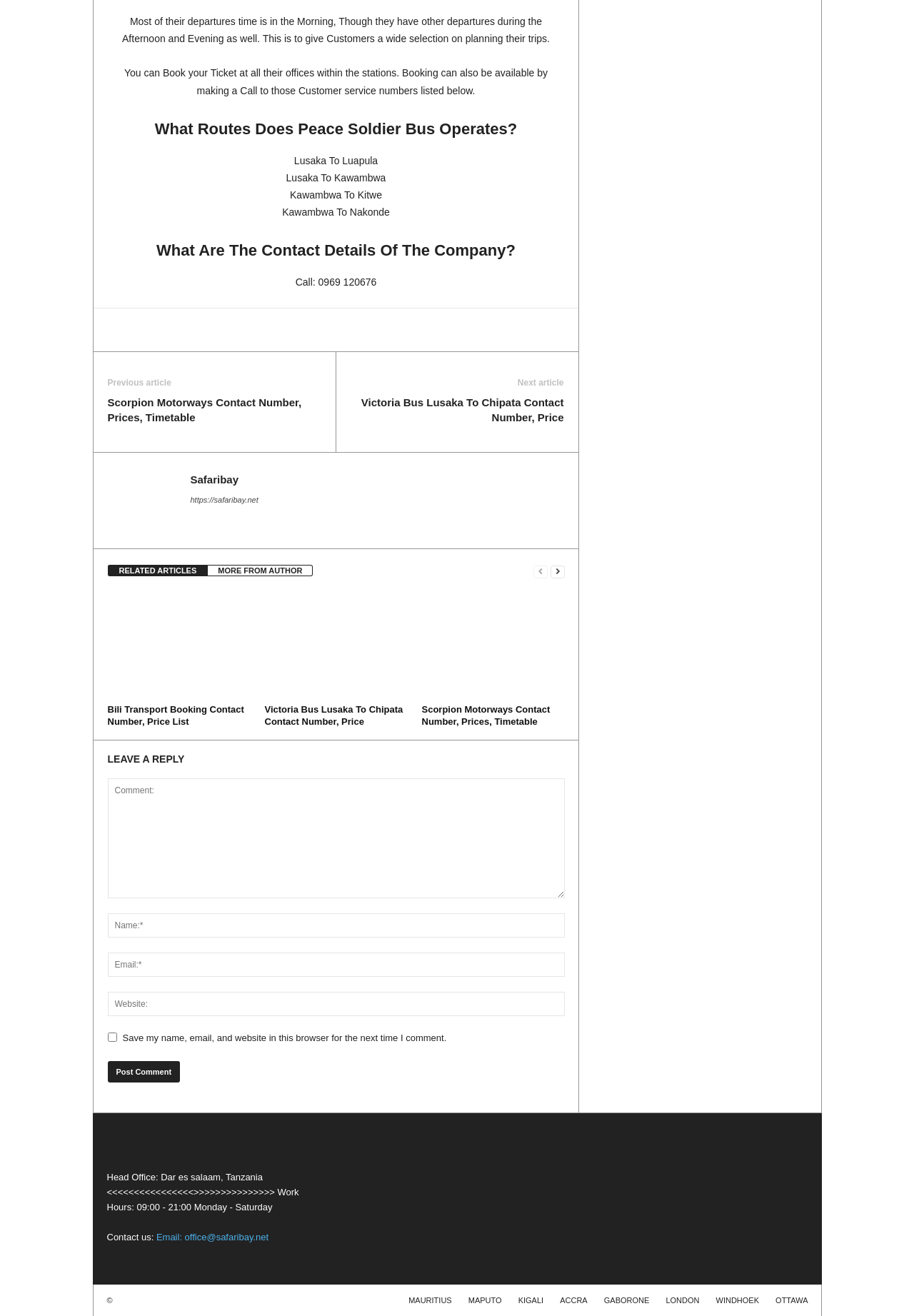Extract the bounding box coordinates for the described element: "name="comment" placeholder="Comment:"". The coordinates should be represented as four float numbers between 0 and 1: [left, top, right, bottom].

[0.118, 0.591, 0.618, 0.683]